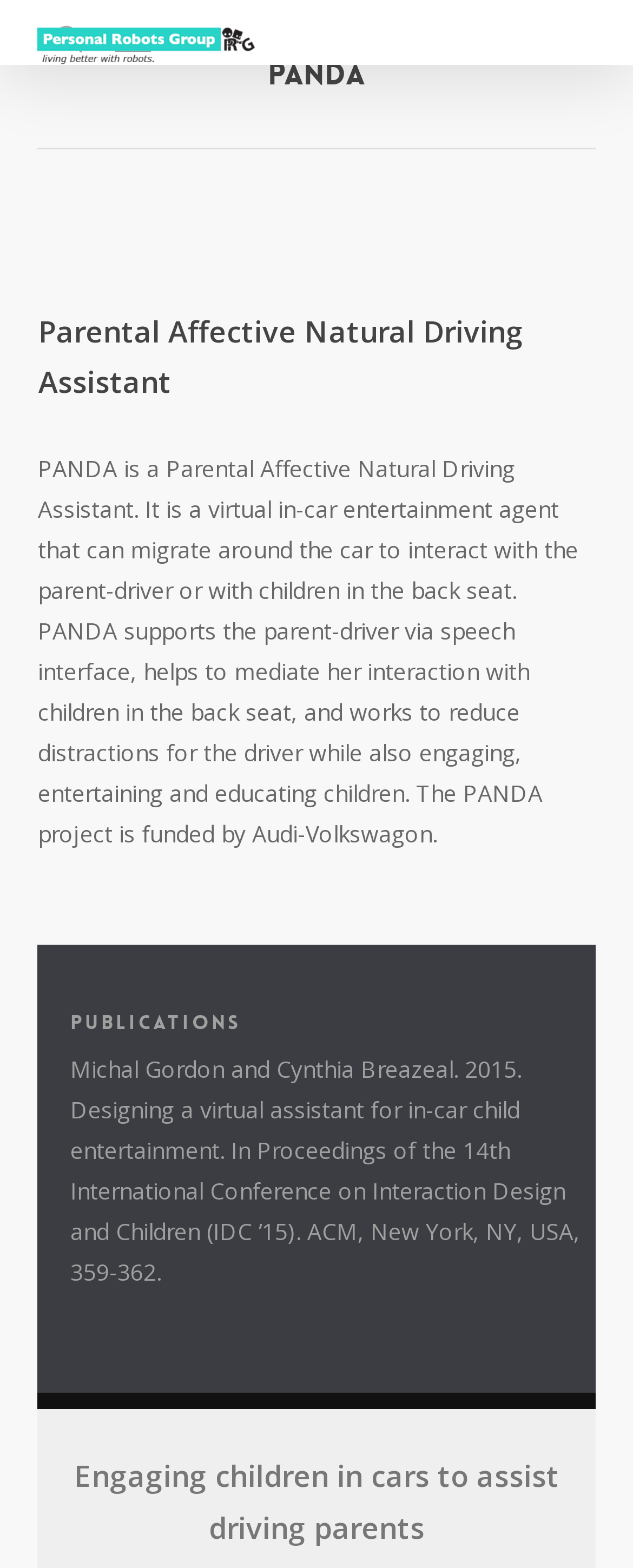Use the details in the image to answer the question thoroughly: 
What is the purpose of PANDA?

After analyzing the webpage content, I found a heading 'Engaging children in cars to assist driving parents' which implies that the purpose of PANDA is to assist driving parents.